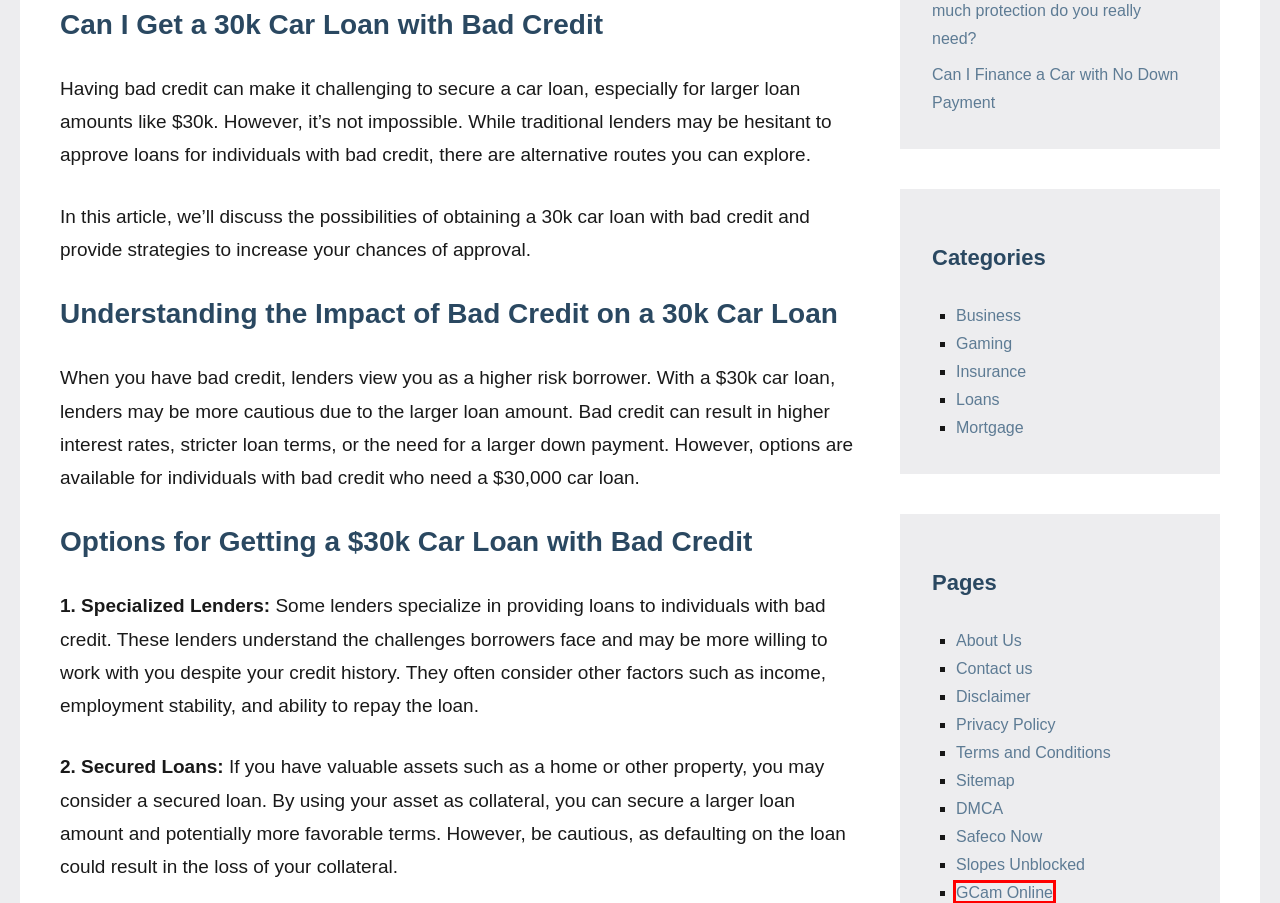You are given a screenshot of a webpage with a red bounding box around an element. Choose the most fitting webpage description for the page that appears after clicking the element within the red bounding box. Here are the candidates:
A. Slopes Unblocked
B. Gaming Archives - Blogszz
C. Gas/Electicity Archives - Blogszz
D. My Blog – My WordPress Blog
E. GCam Online - Download Latest GCam Port
F. Terms and Conditions - Blogszz
G. Can I Finance a Car with No Down Payment
H. Business Archives - Blogszz

E